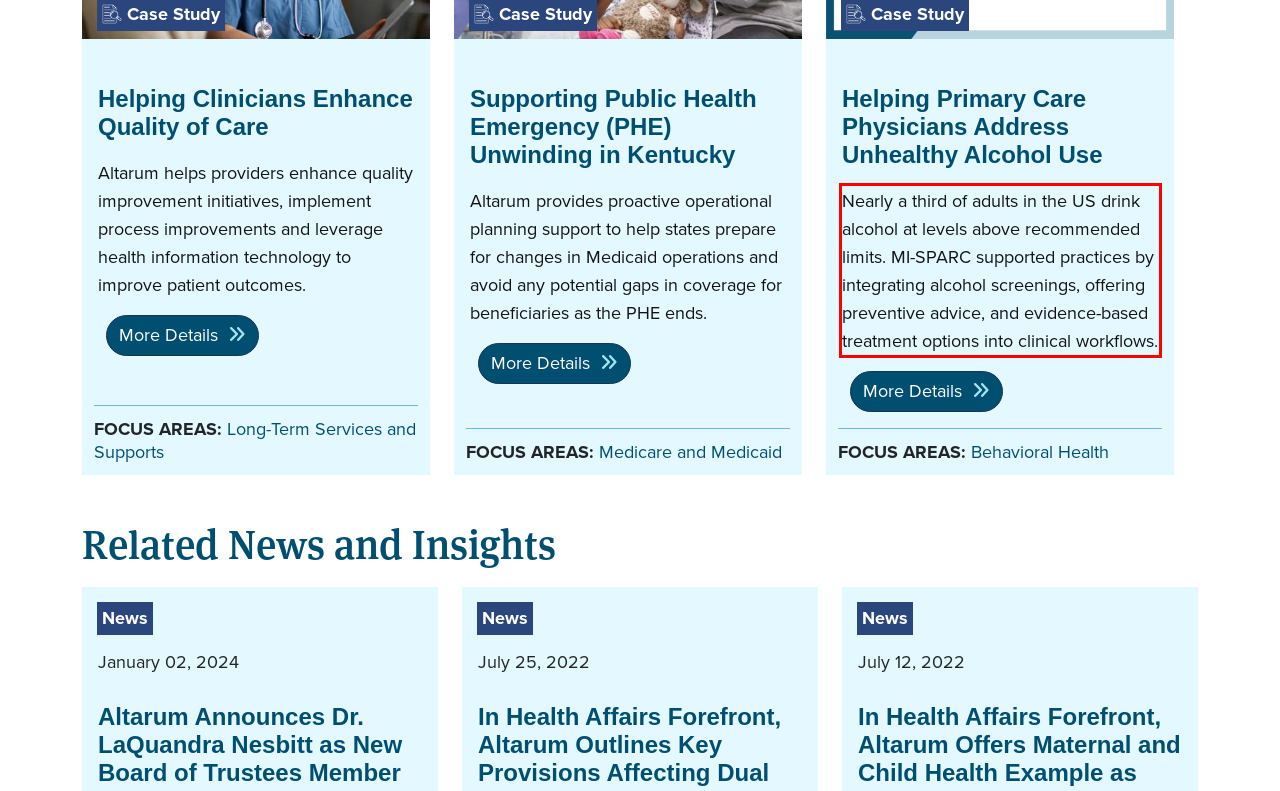You have a screenshot of a webpage, and there is a red bounding box around a UI element. Utilize OCR to extract the text within this red bounding box.

Nearly a third of adults in the US drink alcohol at levels above recommended limits. MI-SPARC supported practices by integrating alcohol screenings, offering preventive advice, and evidence-based treatment options into clinical workflows.